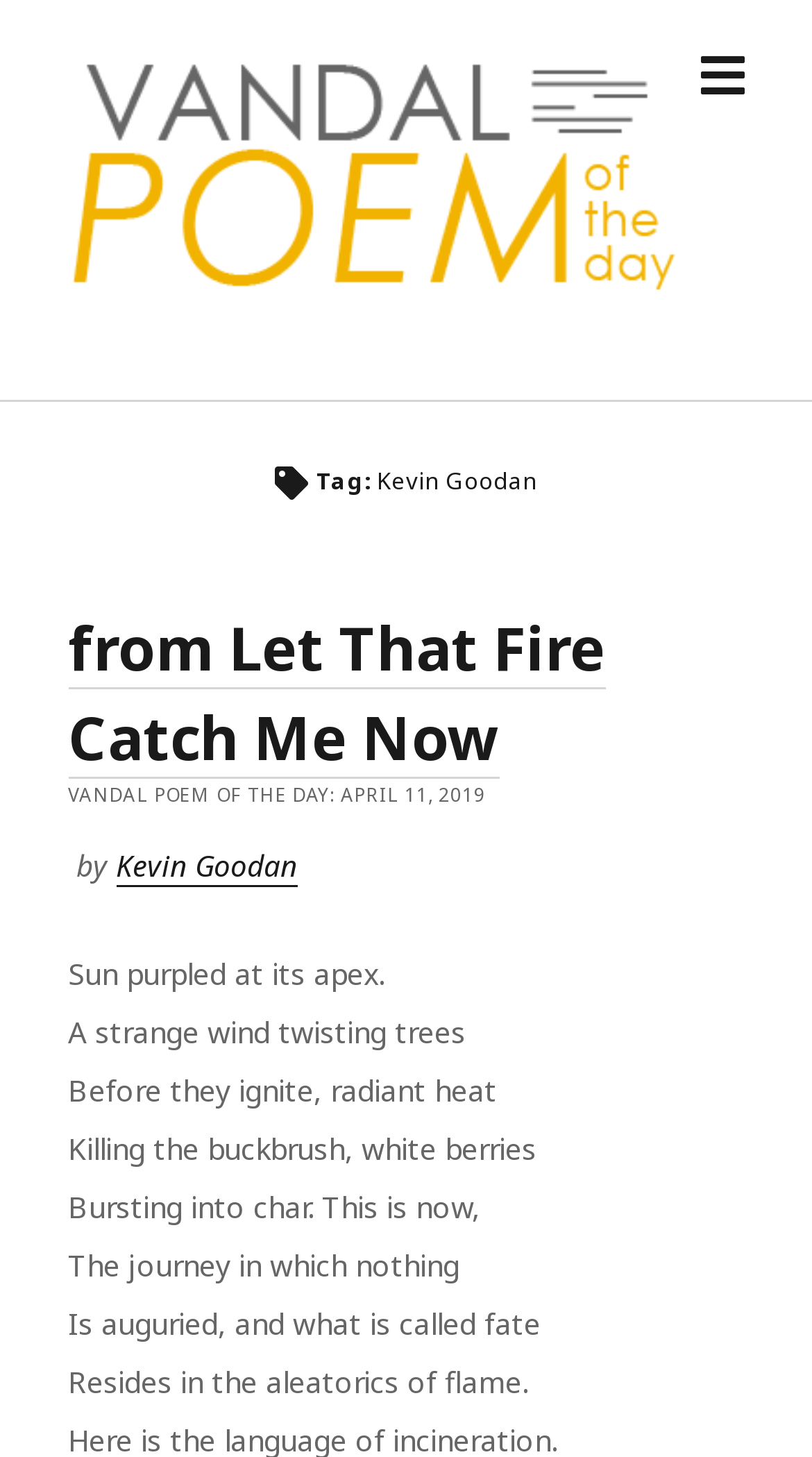Who is the author of the poem?
Please answer using one word or phrase, based on the screenshot.

Kevin Goodan